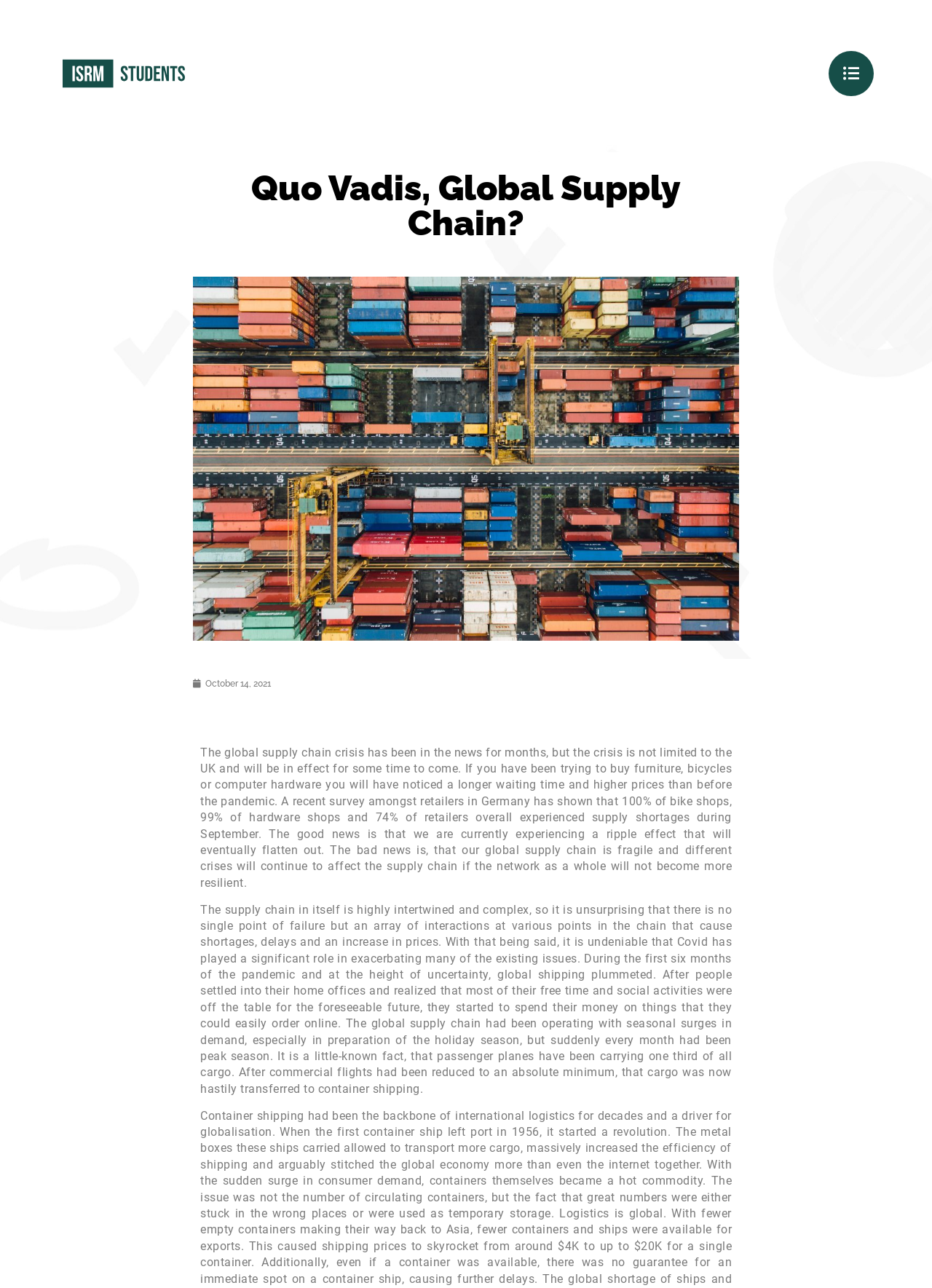What is the current state of the global supply chain?
Look at the screenshot and provide an in-depth answer.

The global supply chain is described as fragile because it is highly intertwined and complex, making it prone to shortages, delays, and price increases due to various interactions at different points in the chain.